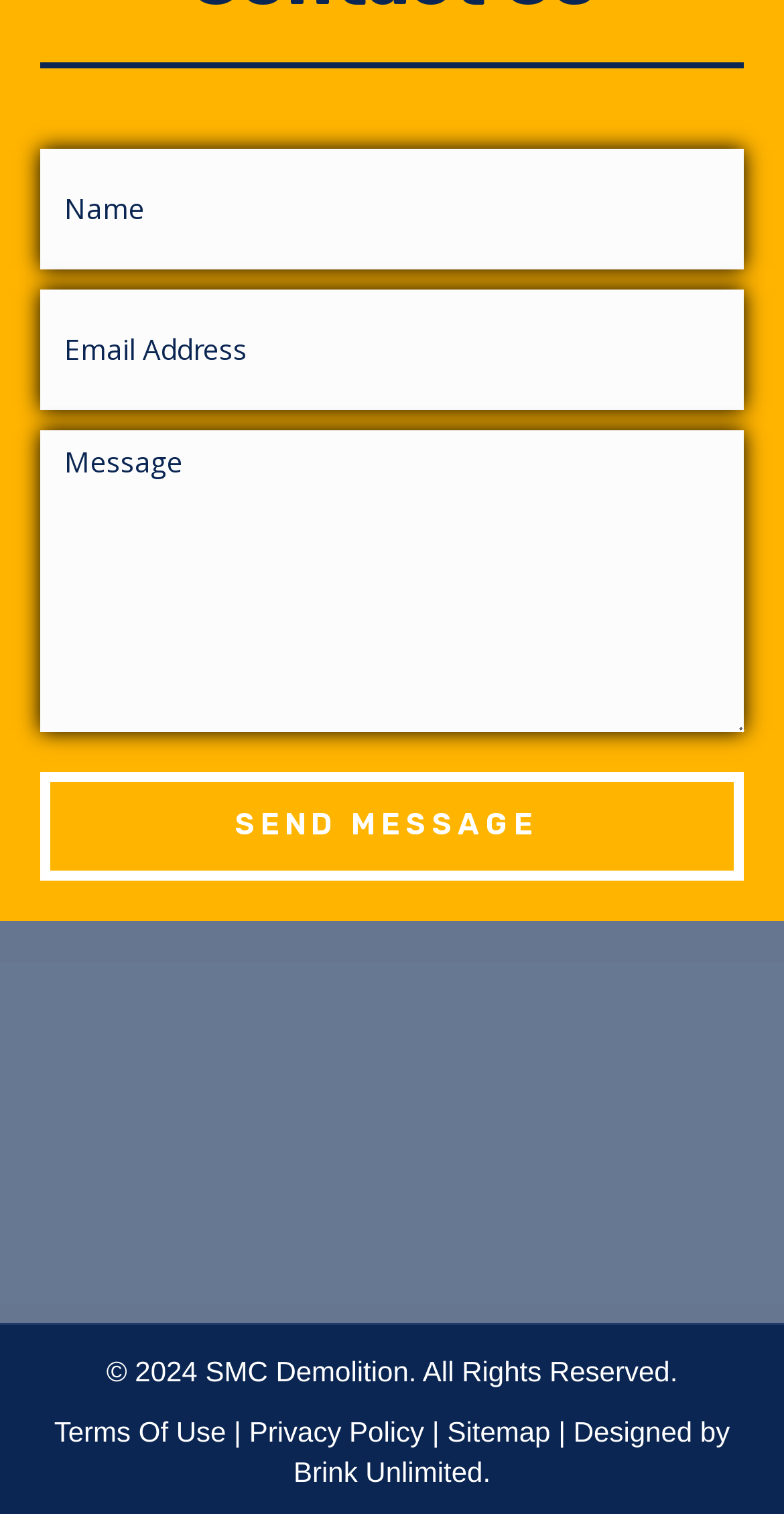Could you specify the bounding box coordinates for the clickable section to complete the following instruction: "enter message"?

[0.051, 0.191, 0.949, 0.271]